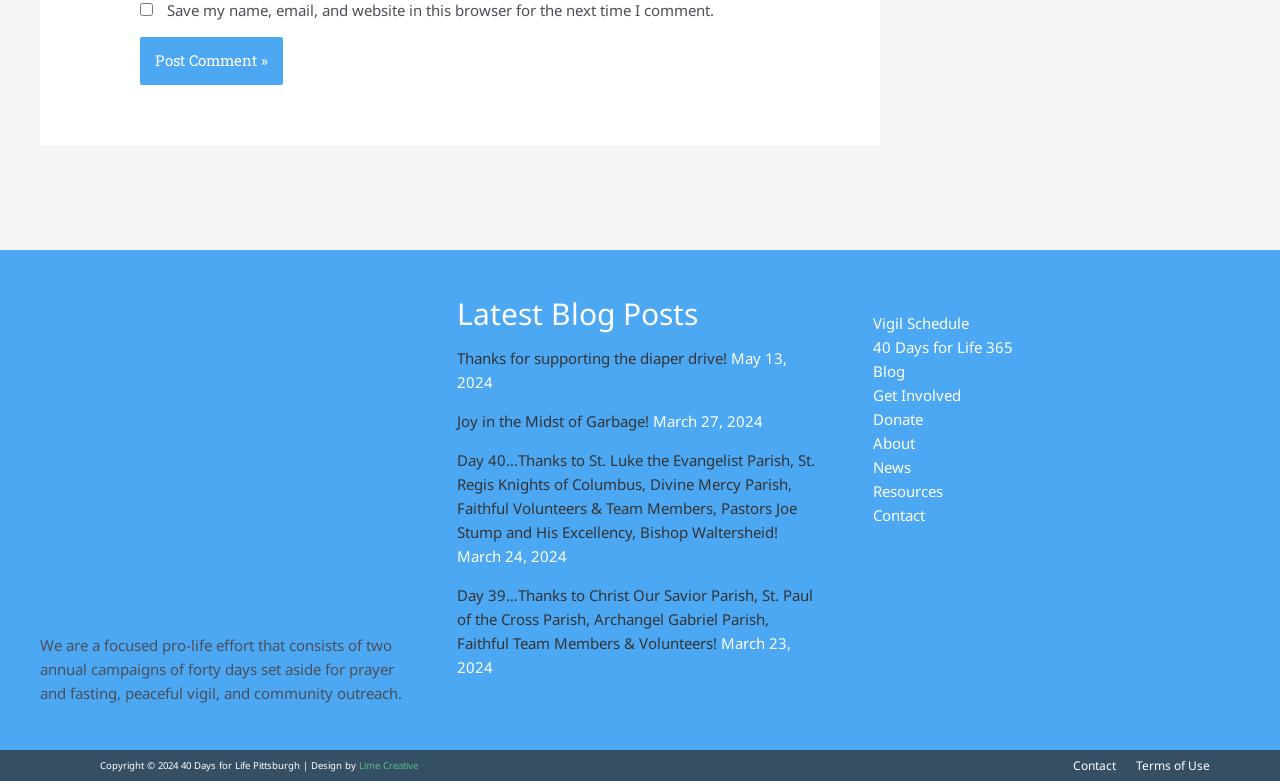Respond with a single word or phrase for the following question: 
Who designed the website?

Lime Creative